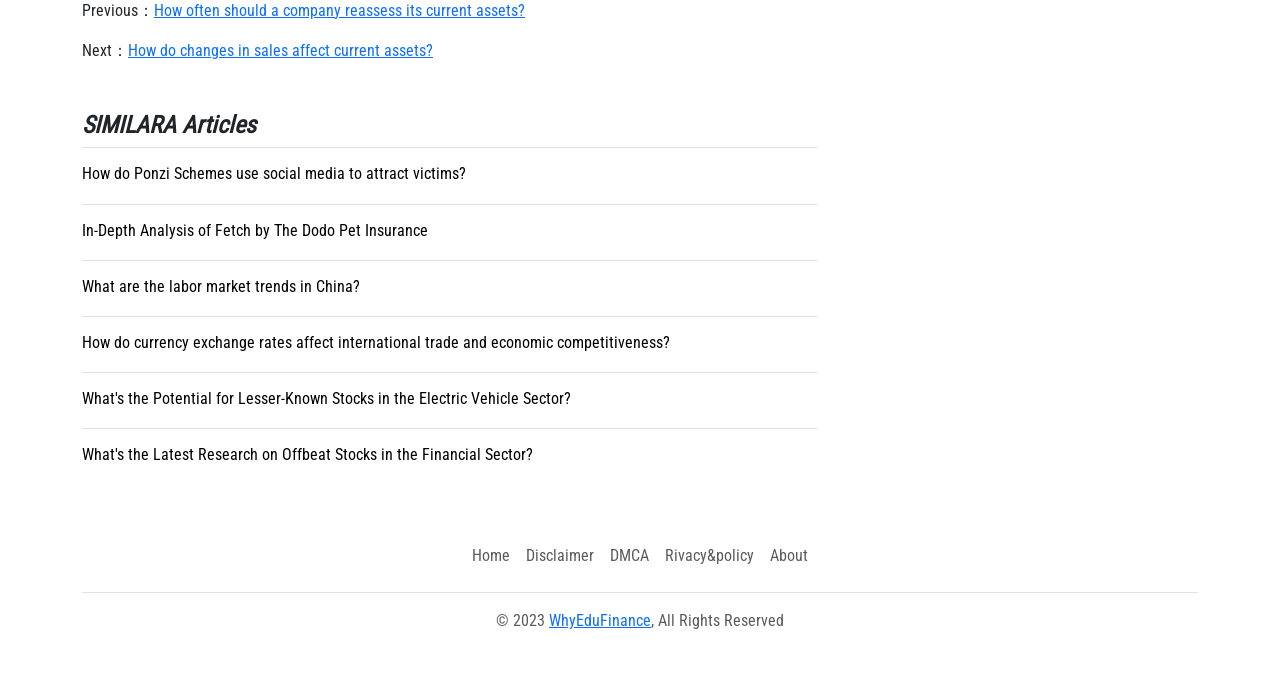Can you pinpoint the bounding box coordinates for the clickable element required for this instruction: "Read 'How do Ponzi Schemes use social media to attract victims?'"? The coordinates should be four float numbers between 0 and 1, i.e., [left, top, right, bottom].

[0.064, 0.214, 0.639, 0.29]